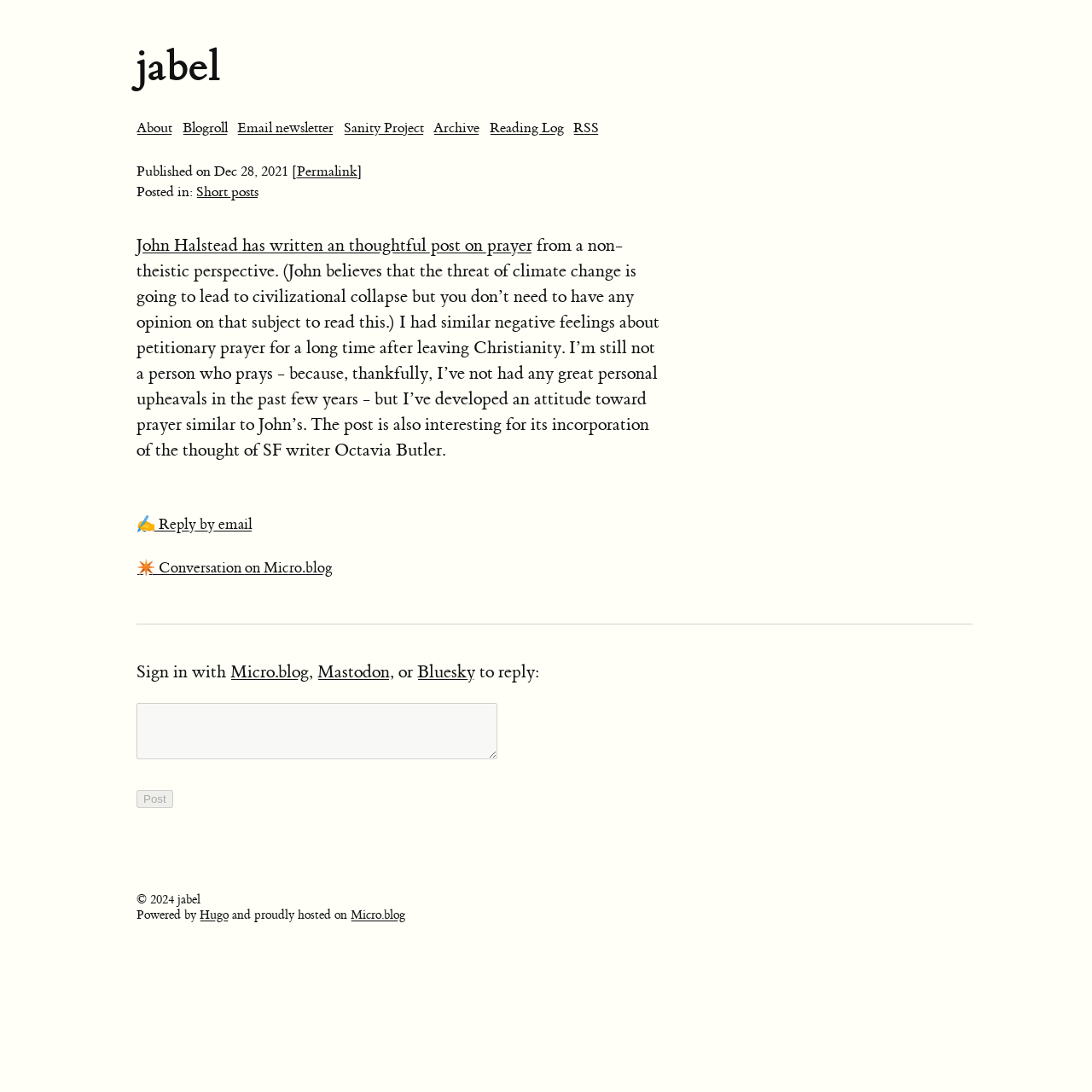Pinpoint the bounding box coordinates of the clickable element needed to complete the instruction: "Sign in with Micro.blog". The coordinates should be provided as four float numbers between 0 and 1: [left, top, right, bottom].

[0.211, 0.605, 0.283, 0.625]